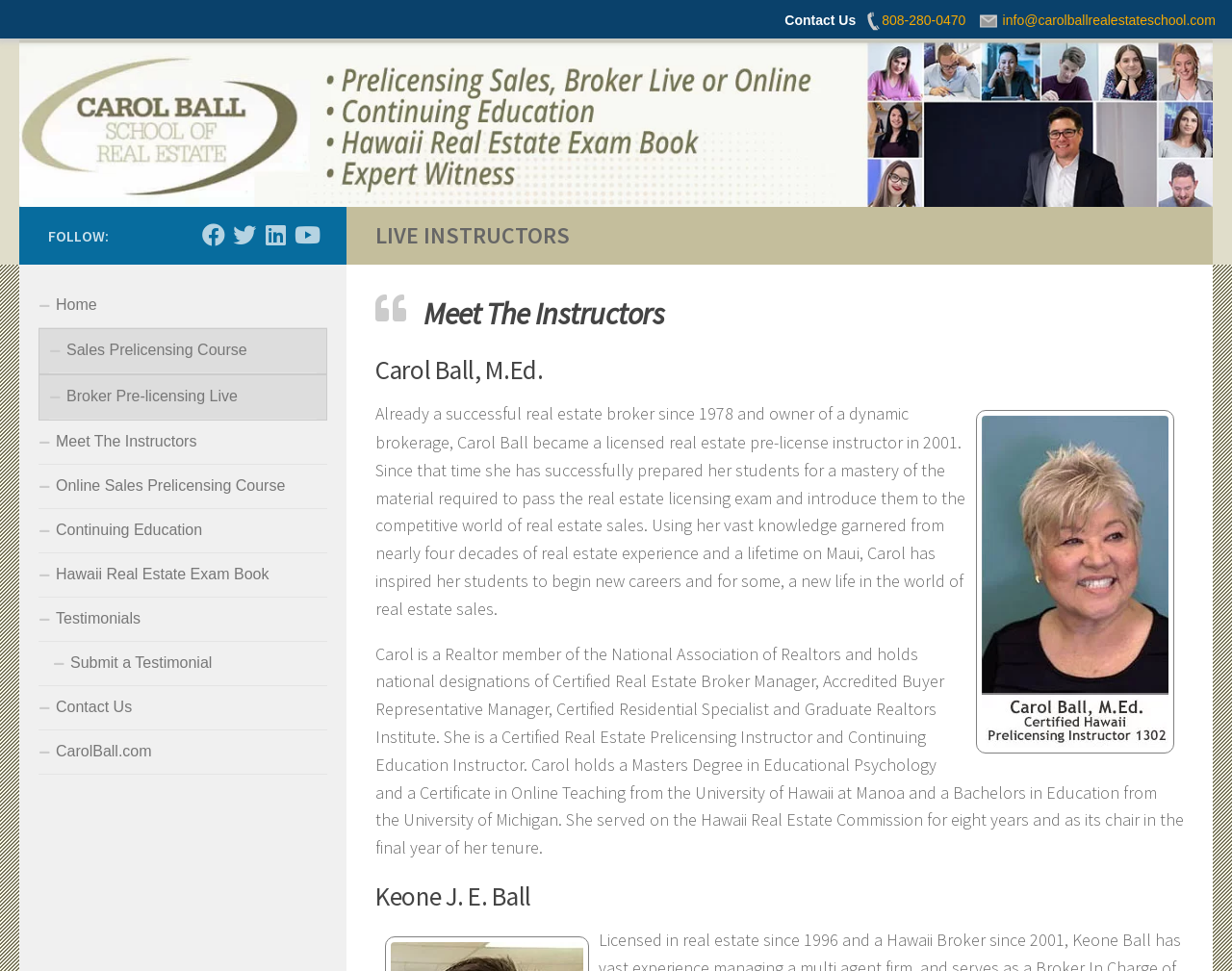Pinpoint the bounding box coordinates of the element you need to click to execute the following instruction: "Go to the sales prelicensing course page". The bounding box should be represented by four float numbers between 0 and 1, in the format [left, top, right, bottom].

[0.04, 0.339, 0.257, 0.385]